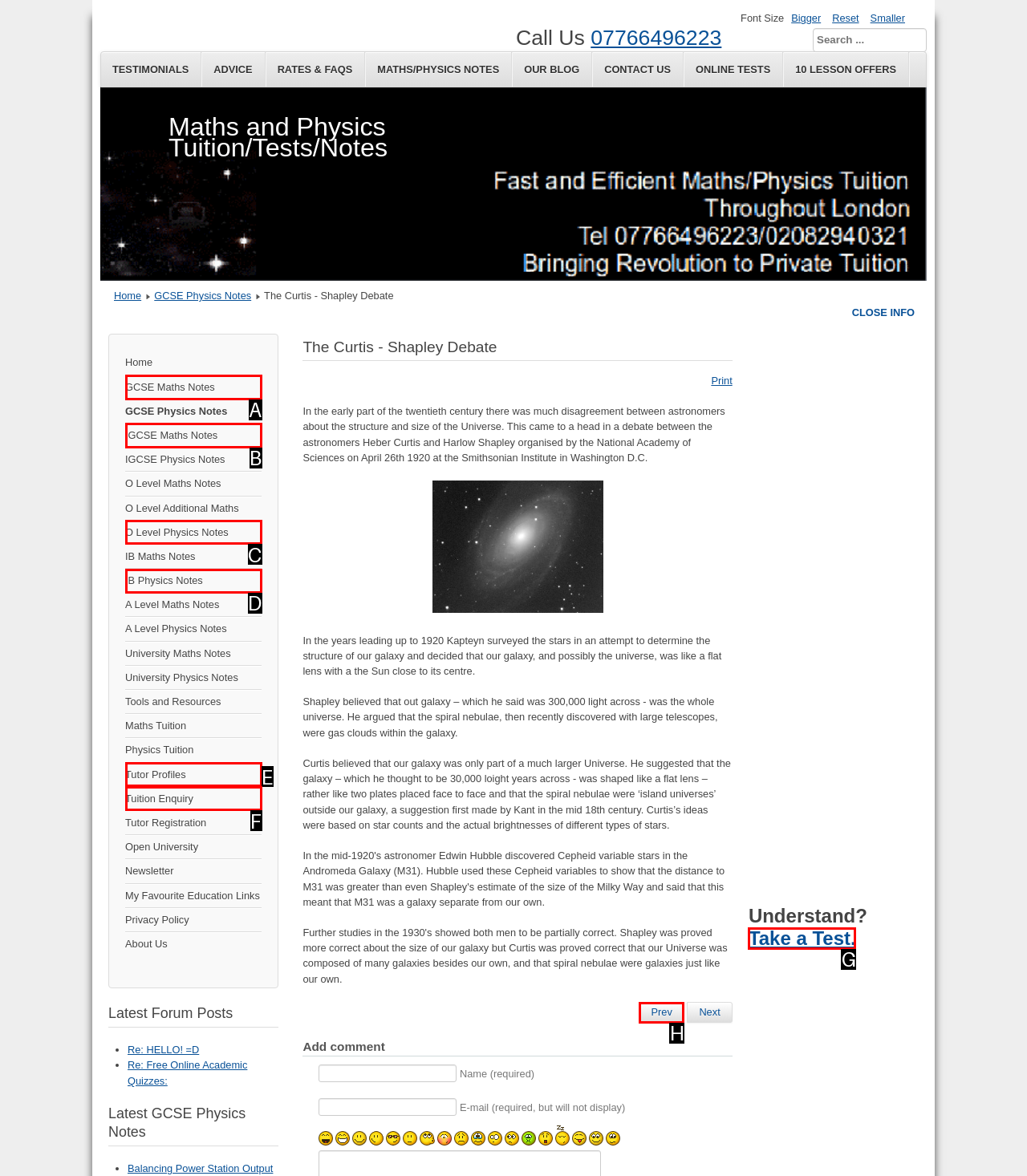Identify the HTML element to click to execute this task: Click on the link to GCSE Maths Notes Respond with the letter corresponding to the proper option.

A